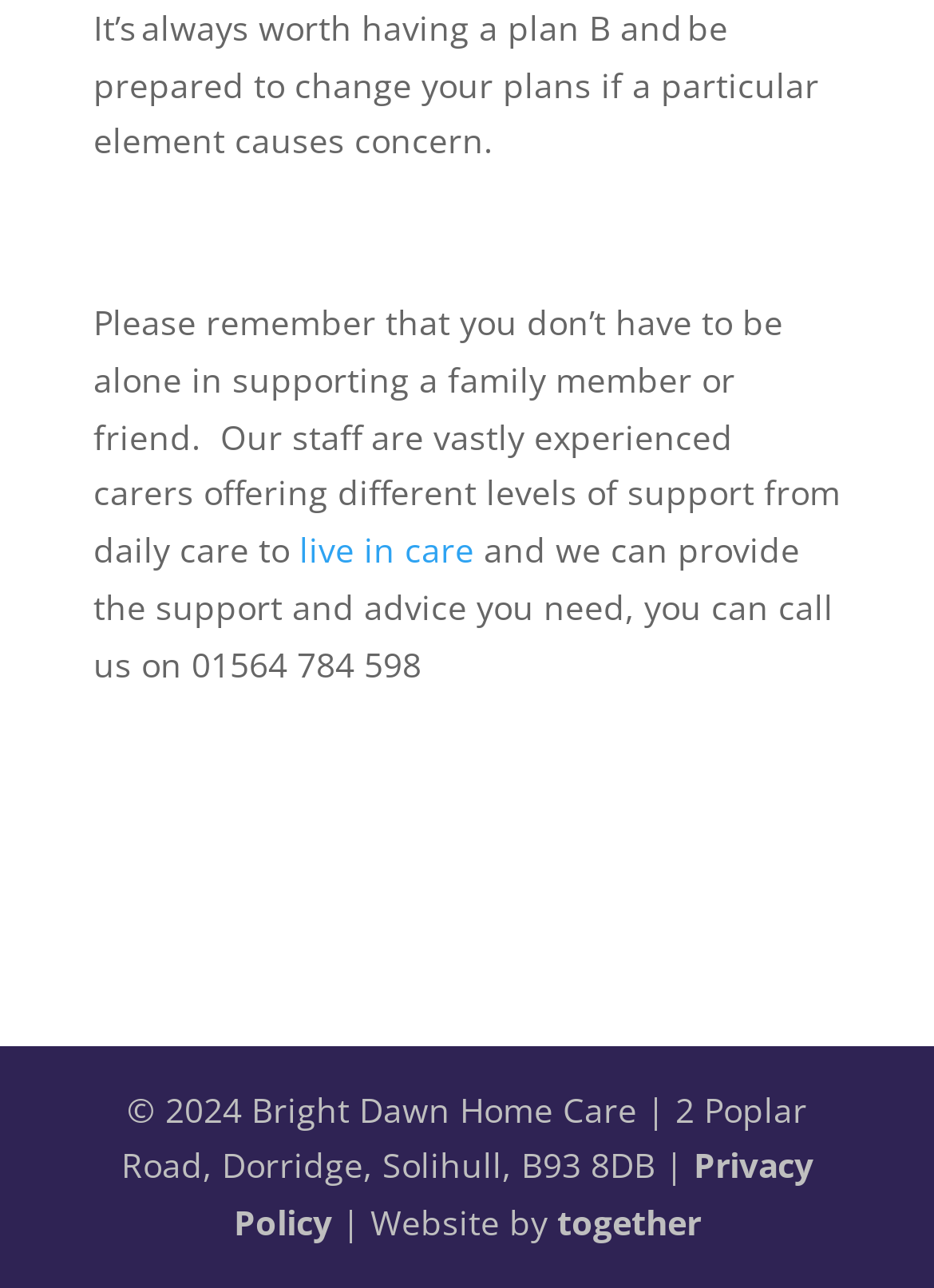What is the phone number to call for support?
Please provide a single word or phrase answer based on the image.

01564 784 598